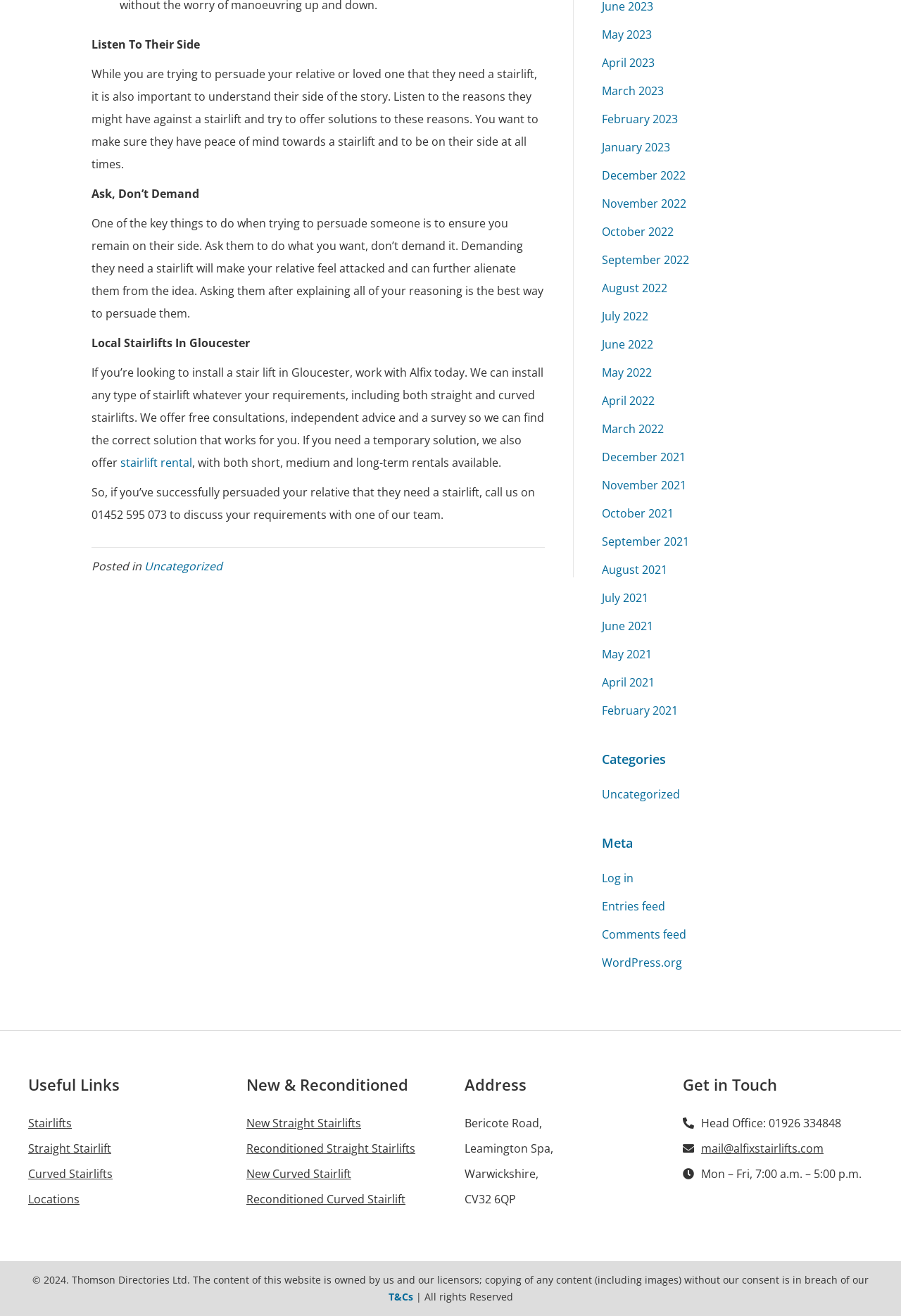What is the company name mentioned on the webpage?
Answer the question with a single word or phrase, referring to the image.

Alfix